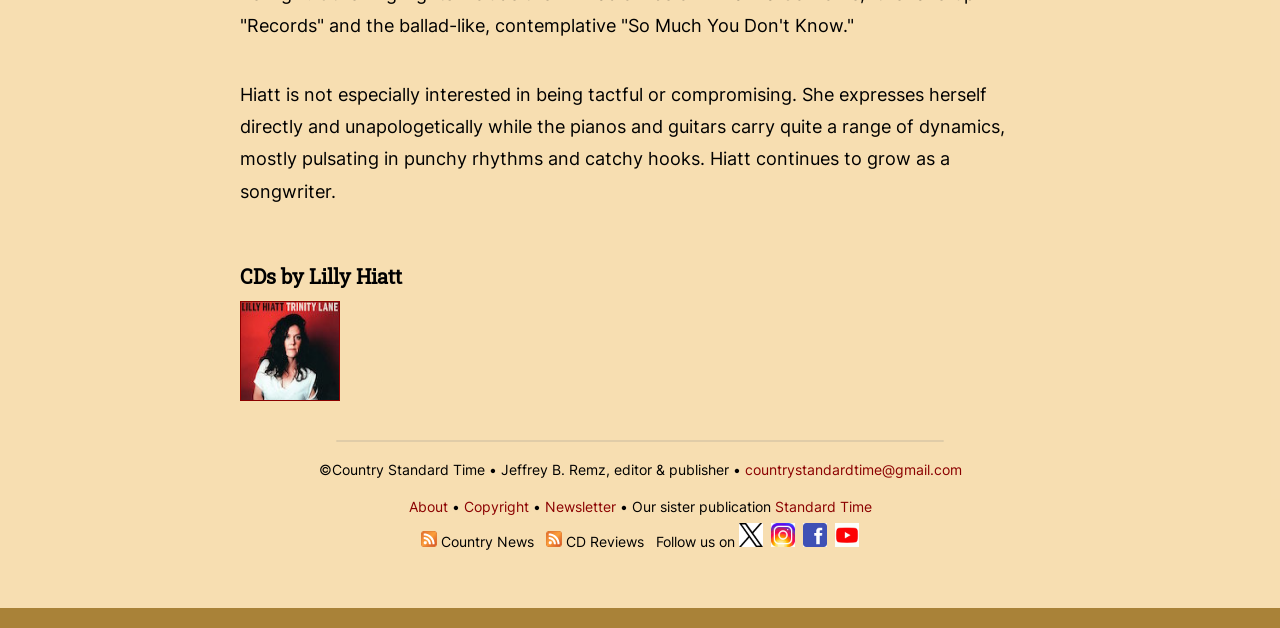Identify the bounding box coordinates of the clickable section necessary to follow the following instruction: "Subscribe to Country Music News". The coordinates should be presented as four float numbers from 0 to 1, i.e., [left, top, right, bottom].

[0.329, 0.849, 0.341, 0.876]